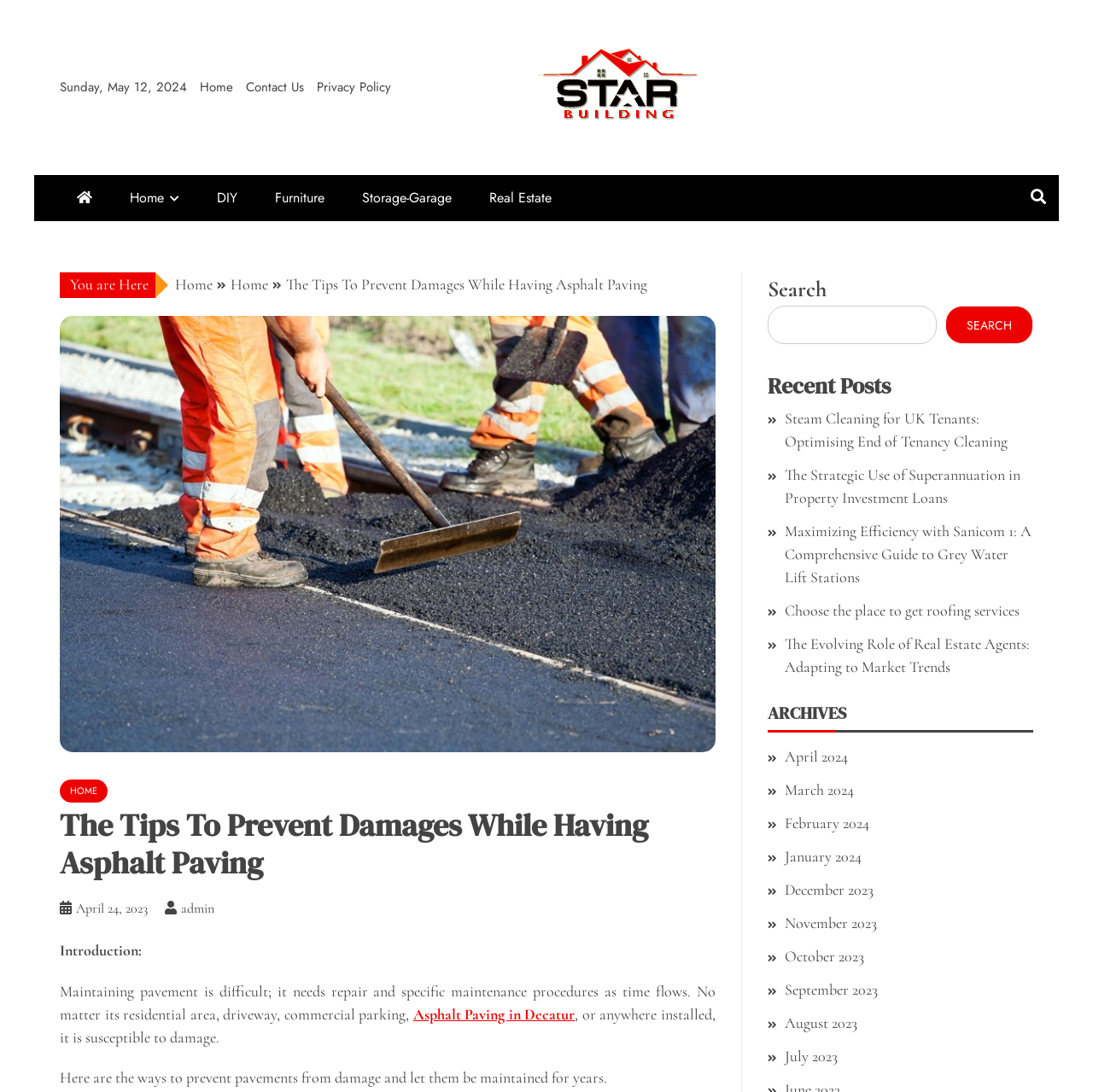Determine the webpage's heading and output its text content.

The Tips To Prevent Damages While Having Asphalt Paving